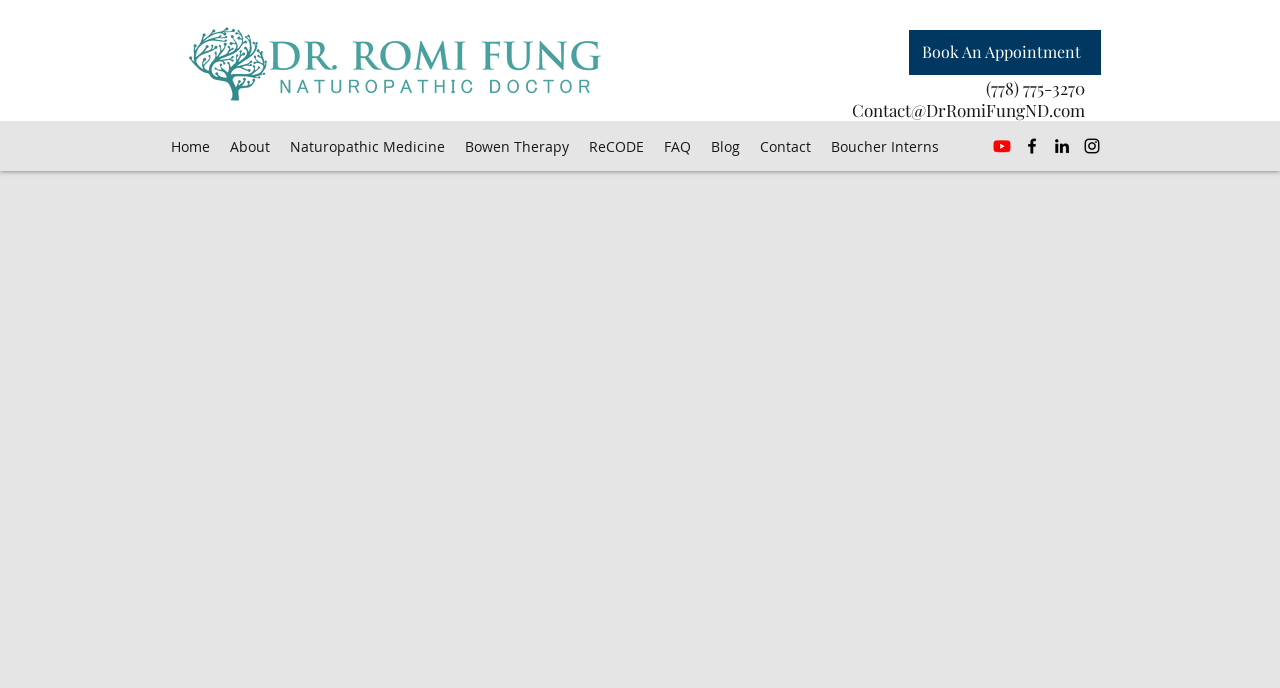Provide a one-word or short-phrase answer to the question:
How many navigation links are available?

9